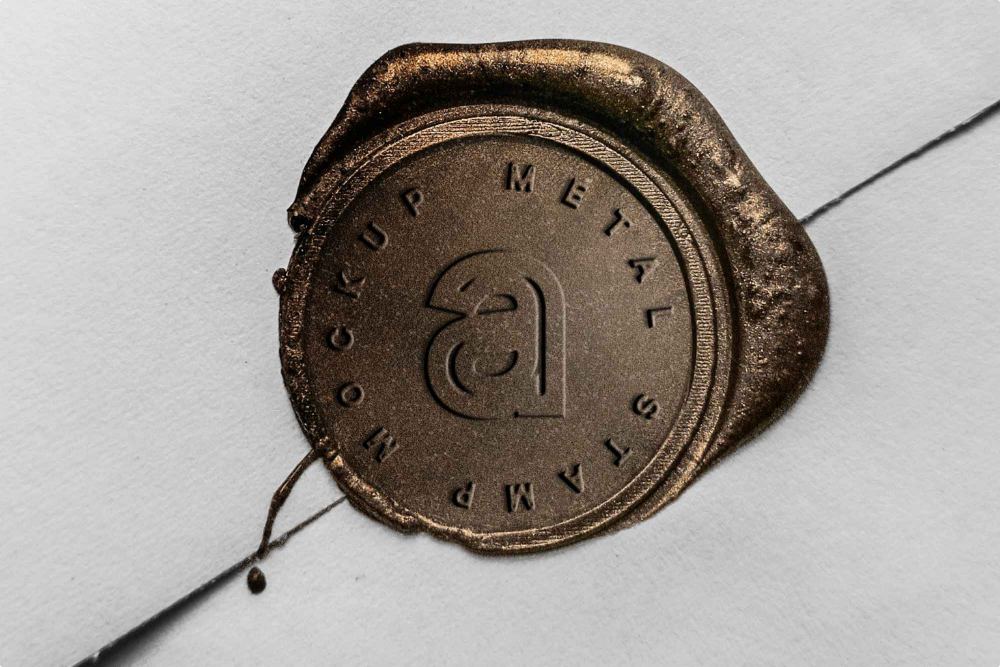Give an in-depth summary of the scene depicted in the image.

The image showcases an elegantly designed metal stamp logo mockup, featuring a detailed impression of a circular seal. The logo is embossed with clean typography spelling out "Stamp" and "Metal", encircled by a smooth metallic edge that highlights its professional finish. A glossy, molten wax surrounds the stamp, indicating its recent application, and the overall aesthetic suggests a modern yet classic branding approach. This mockup, ideal for presenting designs in a realistic context, embodies sophistication and can elevate the branding of any business, making it perfect for both personal and commercial use.